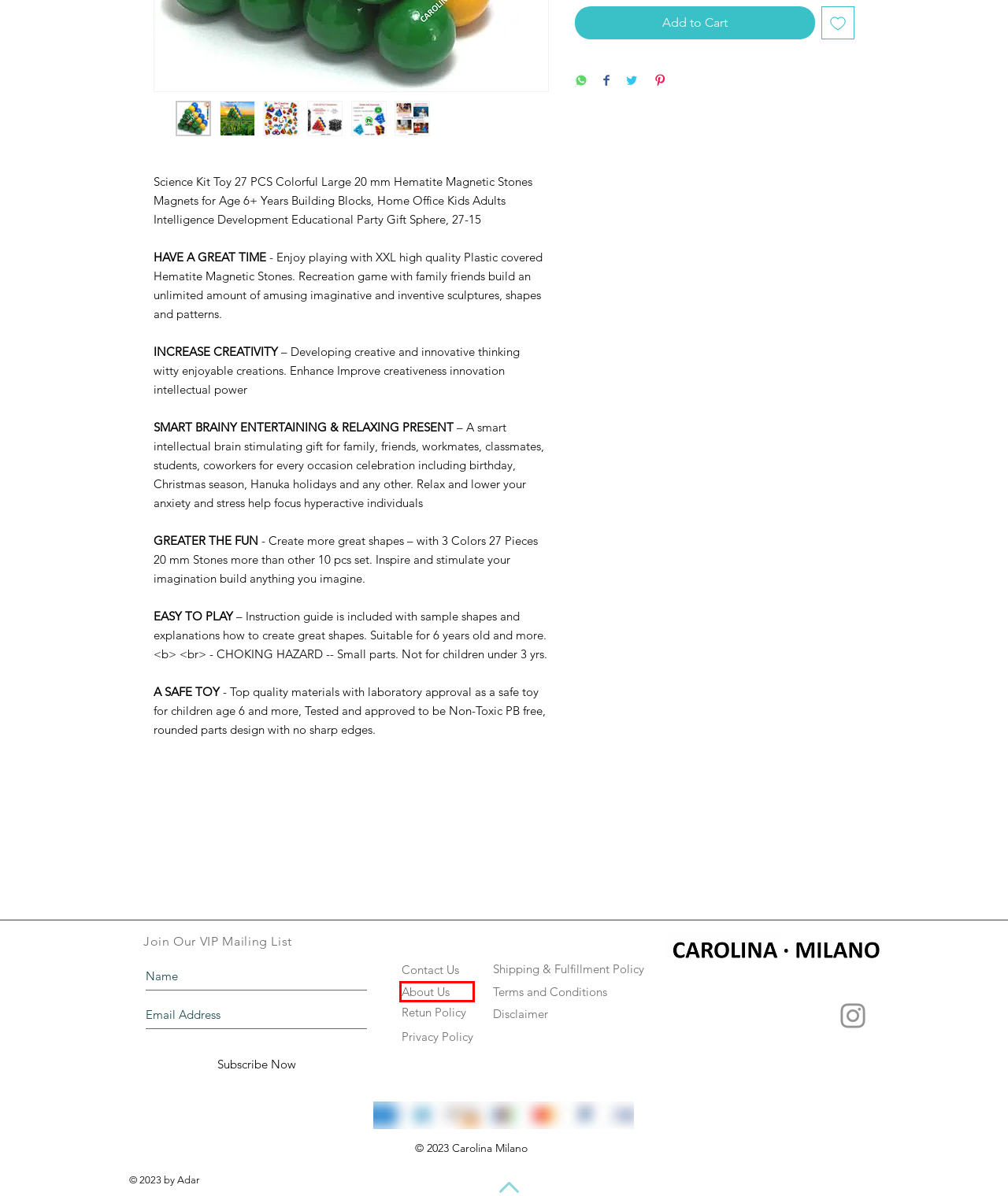Look at the screenshot of a webpage with a red bounding box and select the webpage description that best corresponds to the new page after clicking the element in the red box. Here are the options:
A. Shop Magnetic Balls Free Shipping | Carolina Milano| Carolinamilano
B. Privacy Policy | Carolinamilano
C. About Us | Carolinamilano
D. Disclaimer | Carolinamilano
E. ReturnPolicy | Carolinamilano
F. Shipping & Fulfillment  | Carolinamilano
G. Terms and Conditions  | Carolinamilano
H. Magnetic Sticks & Balls | Carolinamilano

C